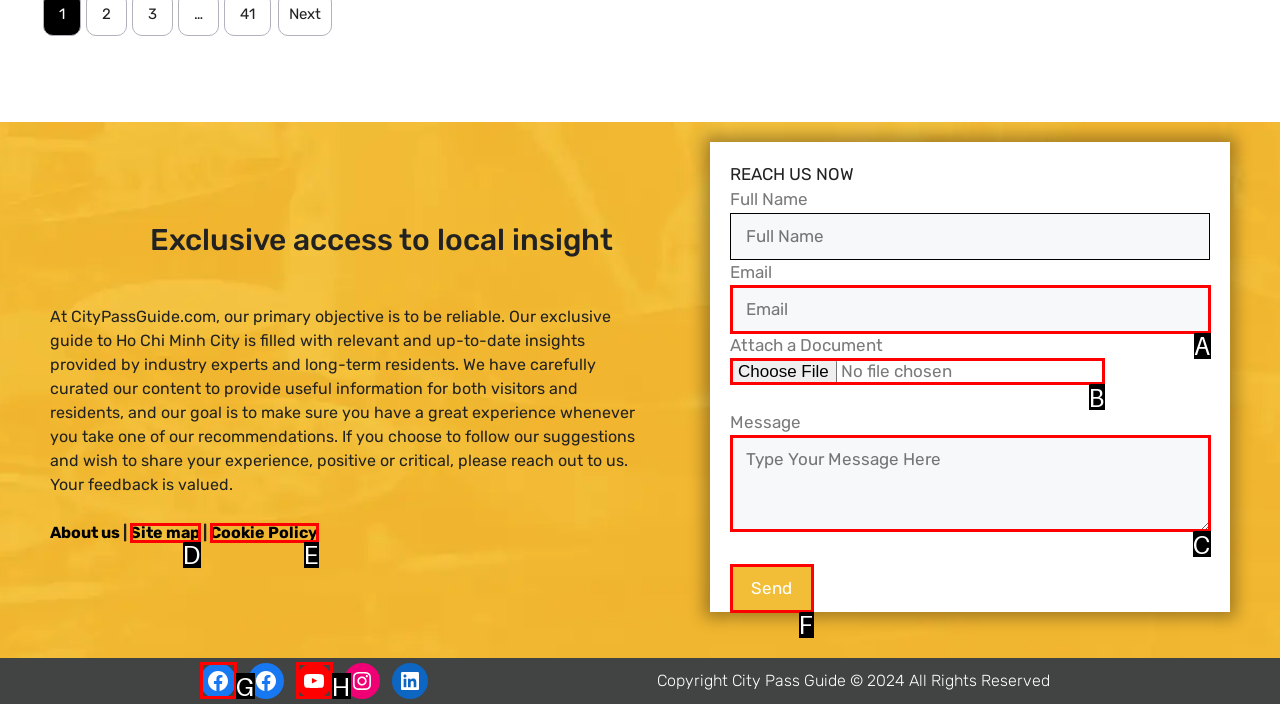Using the provided description: value="Send", select the HTML element that corresponds to it. Indicate your choice with the option's letter.

F